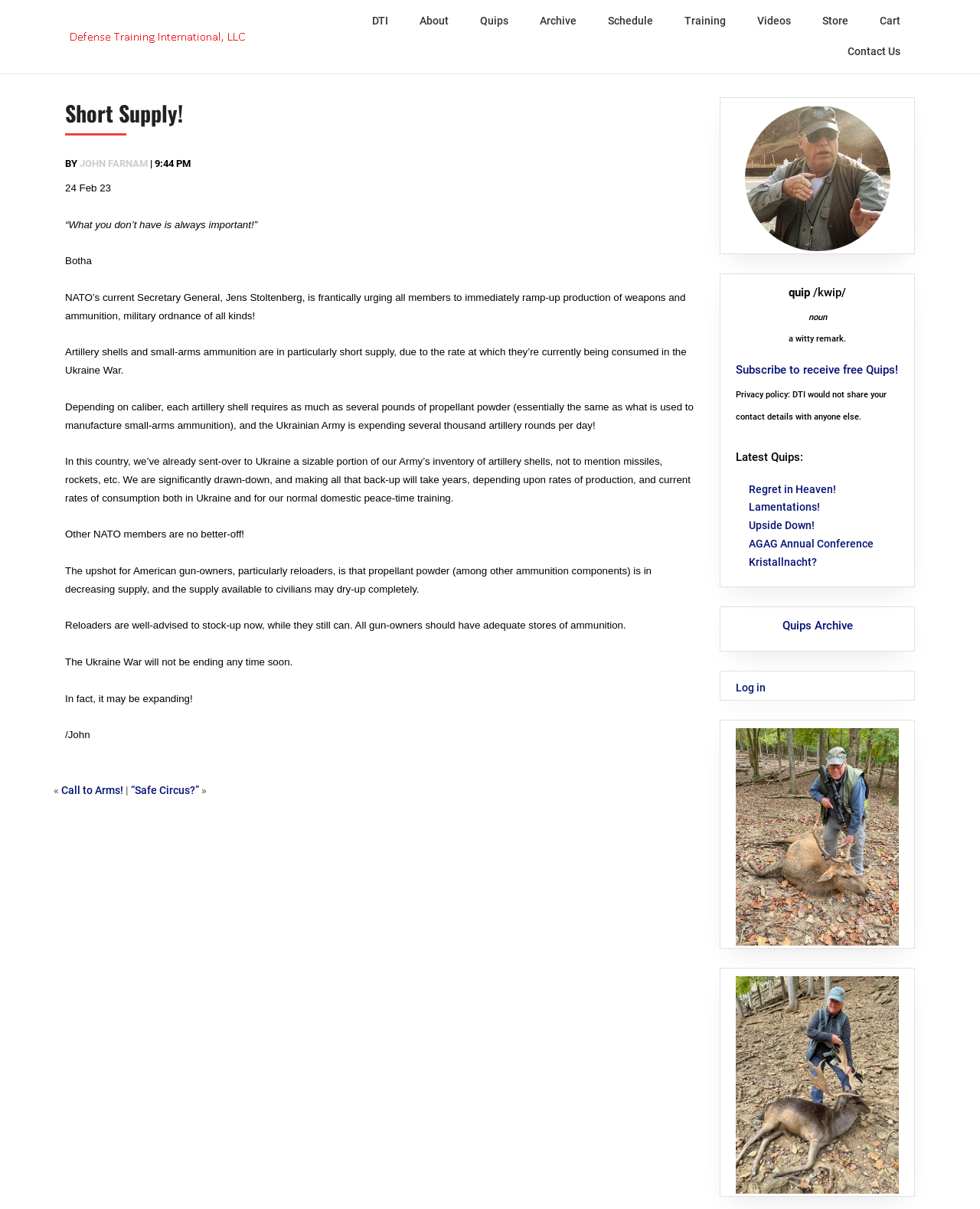Describe every aspect of the webpage comprehensively.

The webpage is titled "Short Supply! – Defense Training International" and features a logo at the top left corner. Below the logo, there is a navigation menu with links to various sections of the website, including "DTI", "About", "Quips", "Archive", "Schedule", "Training", "Videos", "Store", "Cart", and "Contact Us". 

The main content of the webpage is a blog post titled "Short Supply!" written by John Farnam. The post is dated "24 Feb 23" and has a timestamp of "9:44 PM". The article discusses the shortage of weapons and ammunition, particularly artillery shells and small-arms ammunition, due to the high rate of consumption in the Ukraine War. It warns American gun-owners, especially reloaders, to stock up on propellant powder and ammunition while they still can.

The post is divided into several paragraphs, with some quotes and emphasis added. There are no images in the main content area, but there is a figure at the bottom right corner of the page.

Below the main content, there is a section with a quote and a link to "Call to Arms!" and another link to "“Safe Circus?”". This is followed by a section with a definition of "quip" and a link to subscribe to receive free Quips. There is also a section with a list of latest Quips, including links to "Regret in Heaven!", "Lamentations!", "Upside Down!", "AGAG Annual Conference", and "Kristallnacht?".

At the bottom of the page, there are links to "Quips Archive" and "Log in", as well as two figures with unknown content.